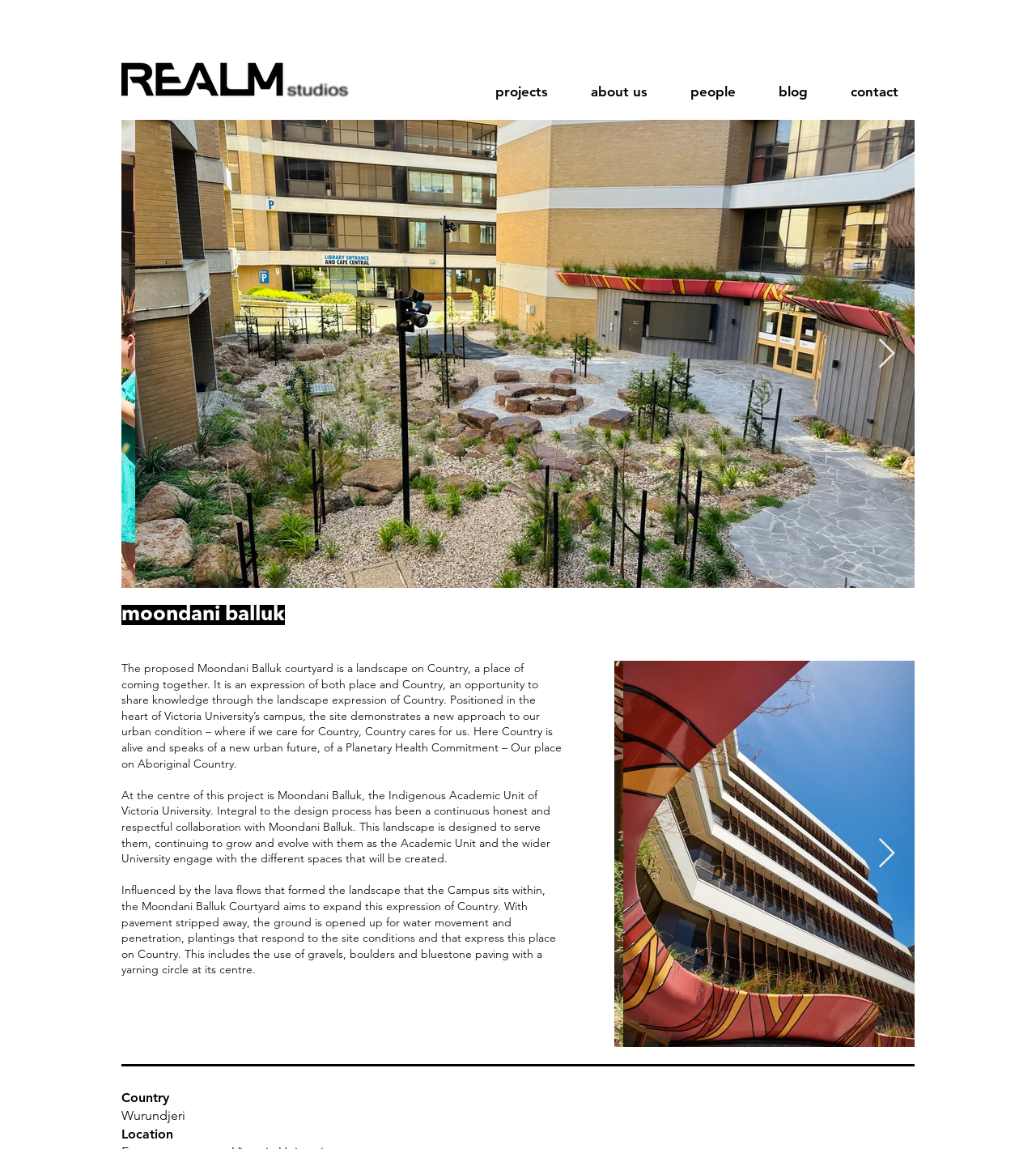Illustrate the webpage thoroughly, mentioning all important details.

The webpage is about Moondani Balluk, a project related to Victoria University's campus. At the top left, there is a REALM logo, a black transparent image. To the right of the logo, there is a navigation menu with five links: "projects", "about us", "people", "blog", and "contact". 

Below the navigation menu, there is a large section that takes up most of the page. It starts with a heading "Moondani Balluk" followed by a paragraph of text that describes the project as a landscape on Country, a place of coming together. The text explains that the site demonstrates a new approach to urban condition, where caring for Country means Country cares for us.

Below this text, there are two more paragraphs that provide more information about the project. The first paragraph explains that the Indigenous Academic Unit of Victoria University, Moondani Balluk, is at the centre of this project, and the design process involved a continuous collaboration with them. The second paragraph describes the design of the Moondani Balluk Courtyard, which is influenced by the lava flows that formed the landscape of the campus.

To the right of these paragraphs, there are two columns of buttons, each with a "Previous Item" and "Next Item" button, accompanied by arrow icons. These buttons are likely used to navigate through a gallery or a series of images.

At the bottom of the page, there are three headings: "Moondani Balluk", "Country", and "Location". The "Country" section has a subheading "Wurundjeri", and the "Location" section does not have any additional text.